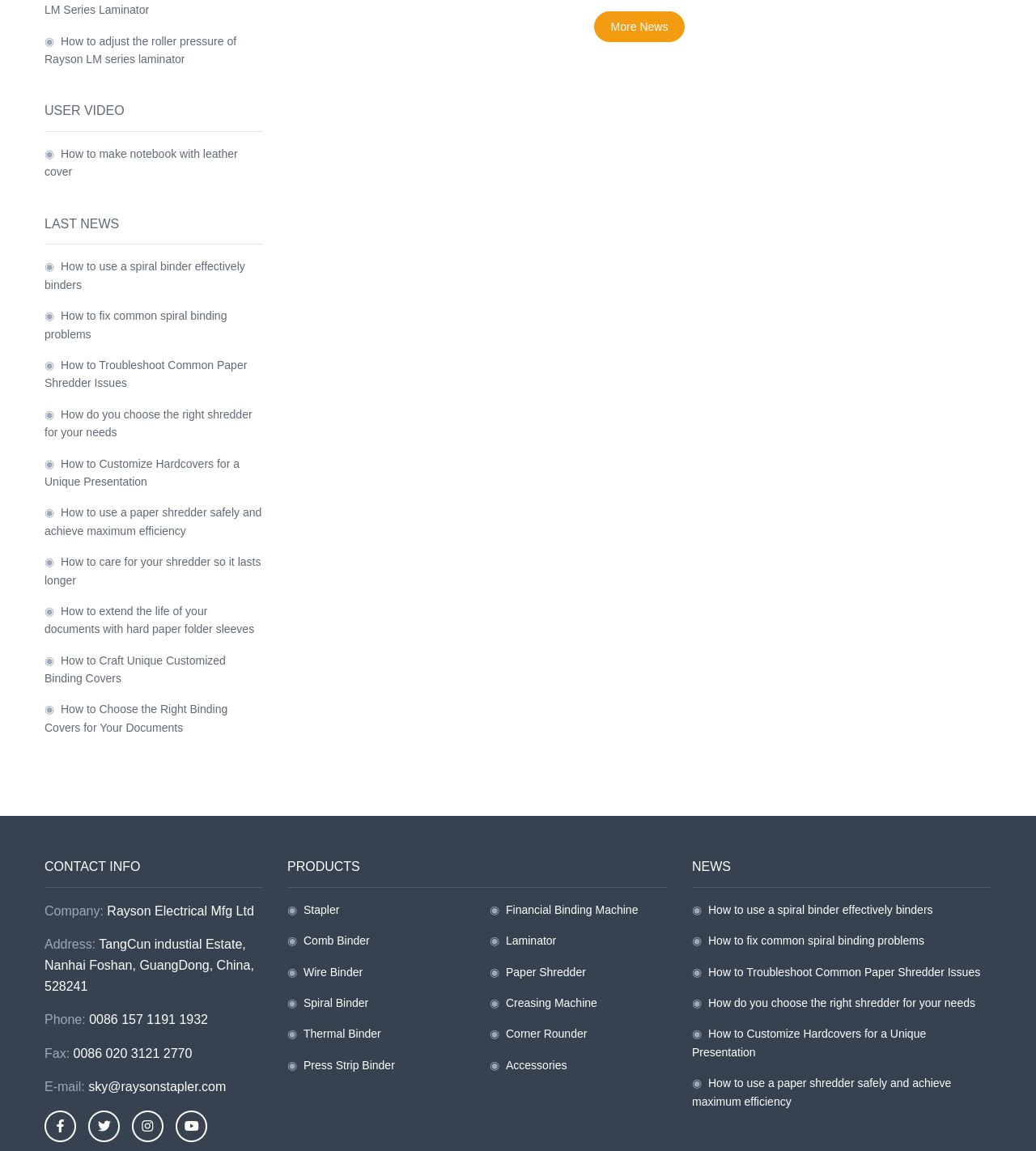What is the purpose of the spiral binder?
Using the information from the image, give a concise answer in one word or a short phrase.

To bind documents